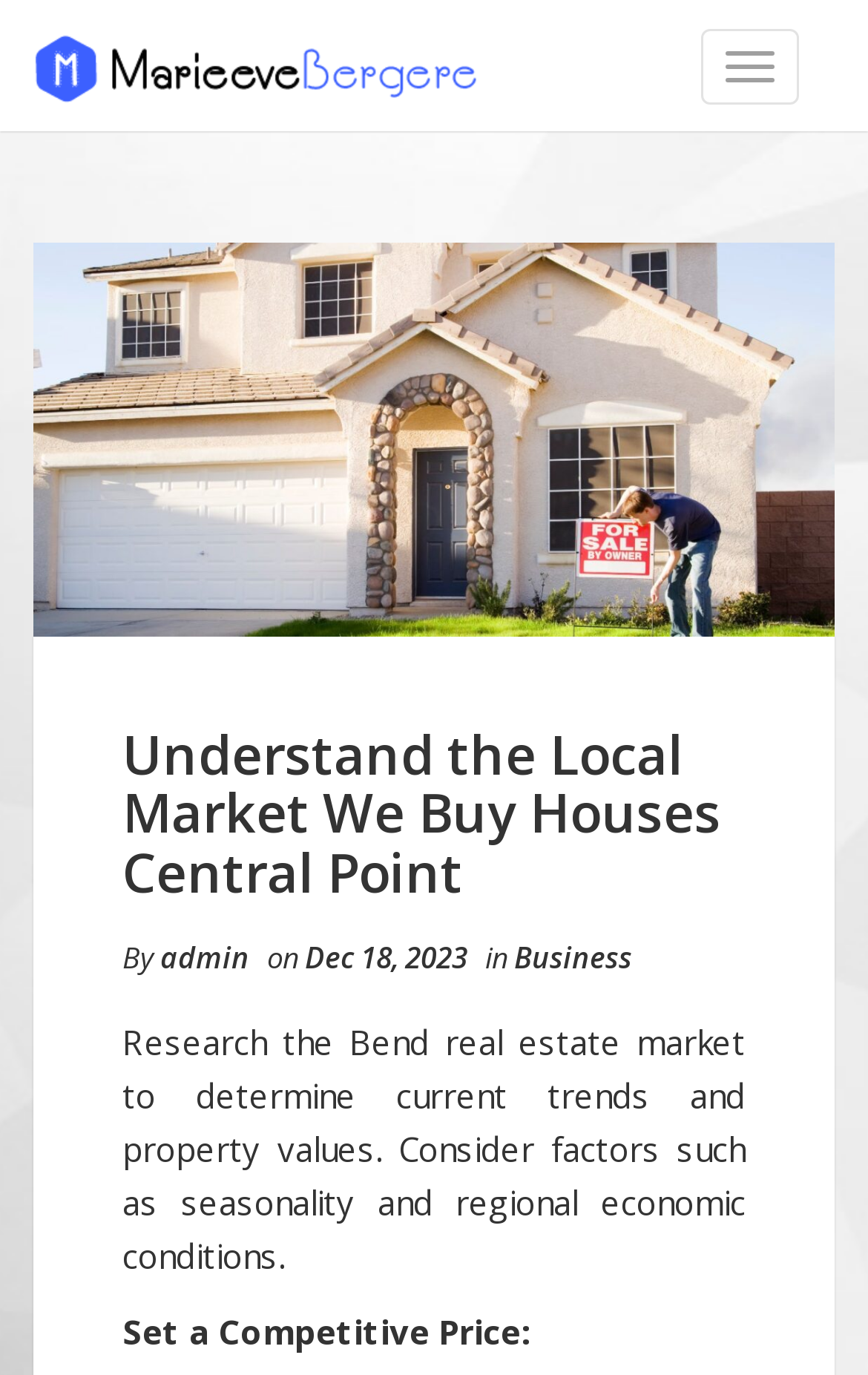Locate the UI element described by Helpful Tips in the provided webpage screenshot. Return the bounding box coordinates in the format (top-left x, top-left y, bottom-right x, bottom-right y), ensuring all values are between 0 and 1.

None